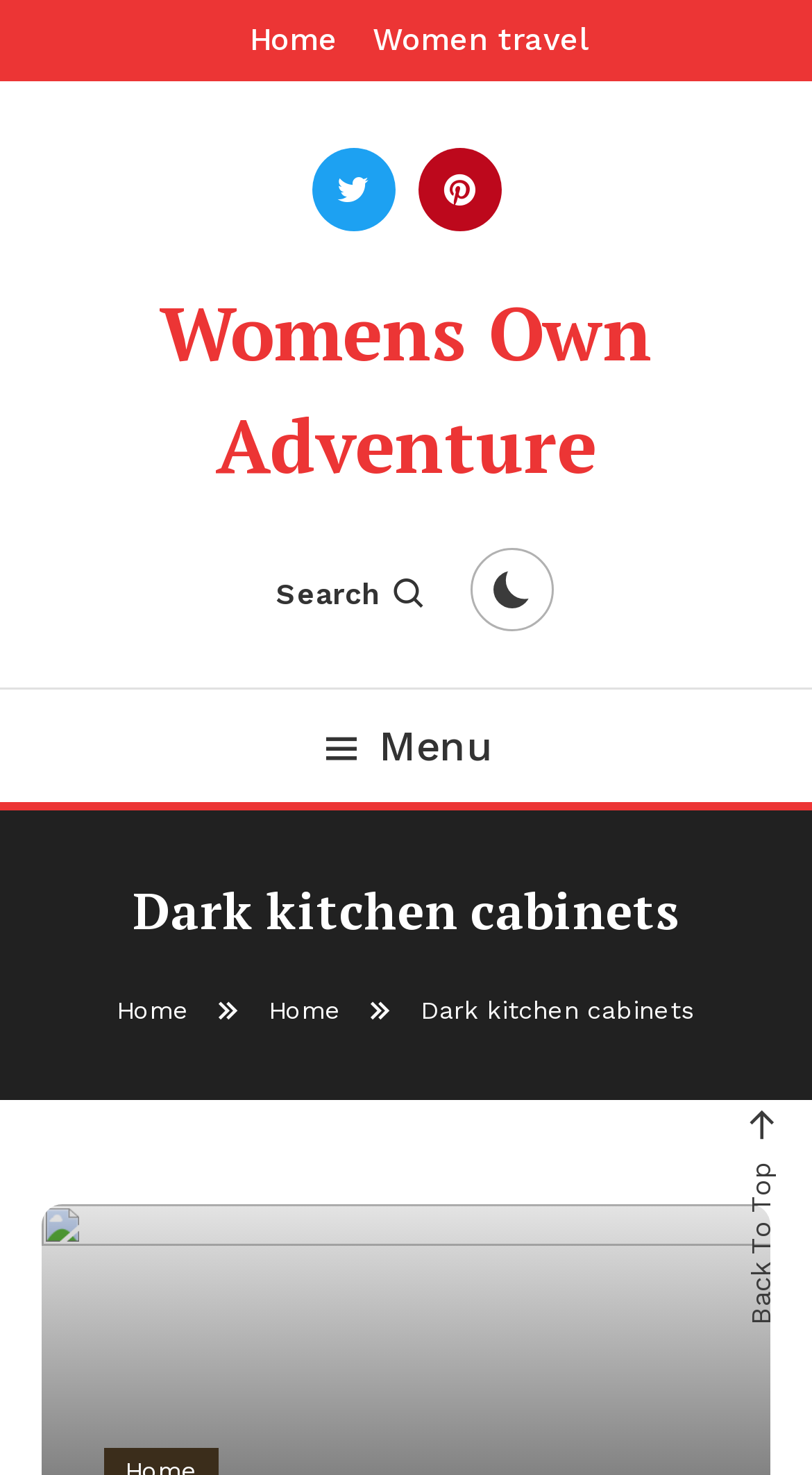Please identify the bounding box coordinates of the clickable region that I should interact with to perform the following instruction: "go back to top". The coordinates should be expressed as four float numbers between 0 and 1, i.e., [left, top, right, bottom].

[0.918, 0.788, 0.956, 0.898]